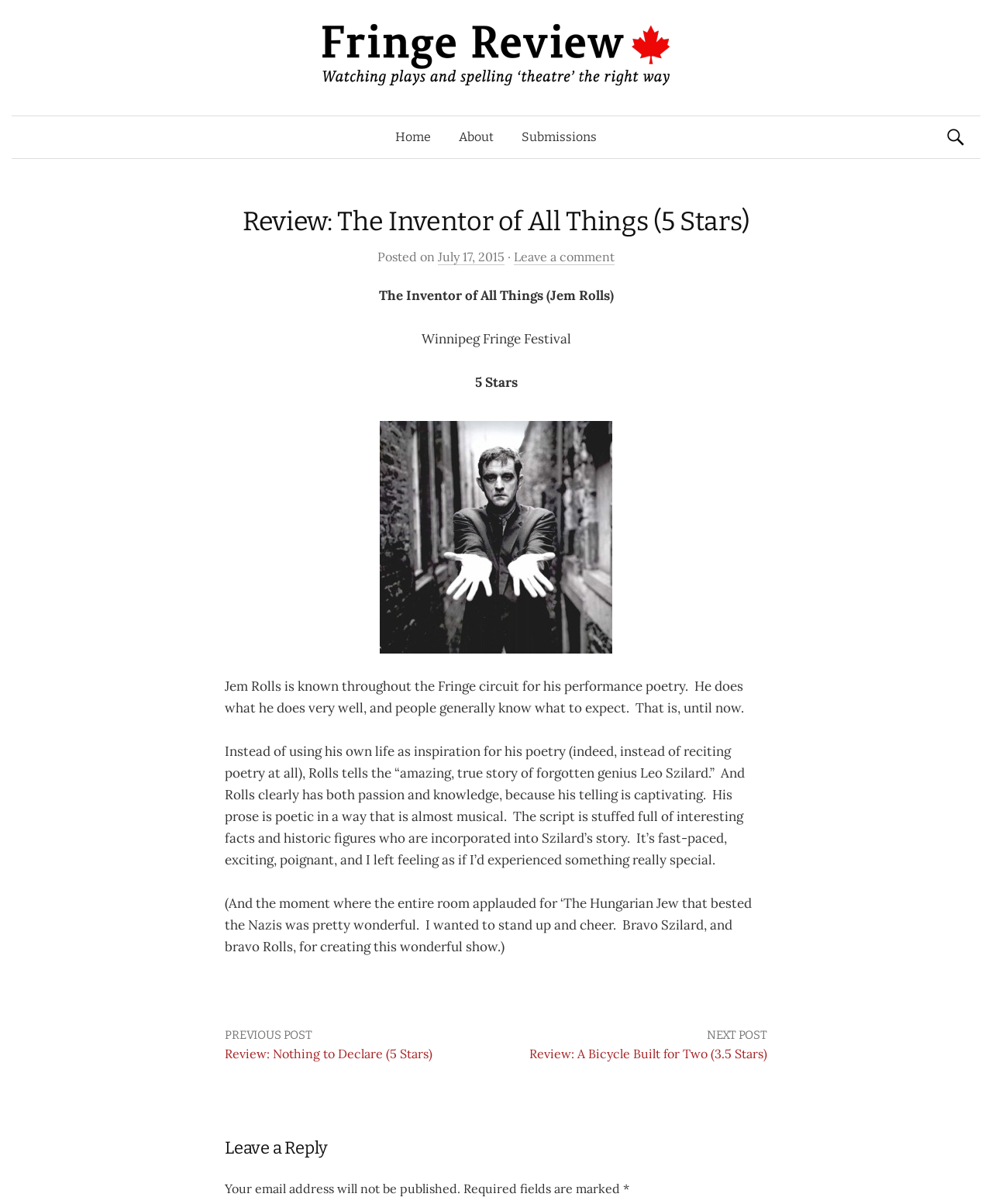What is the name of the performer in the show?
Please use the visual content to give a single word or phrase answer.

Jem Rolls